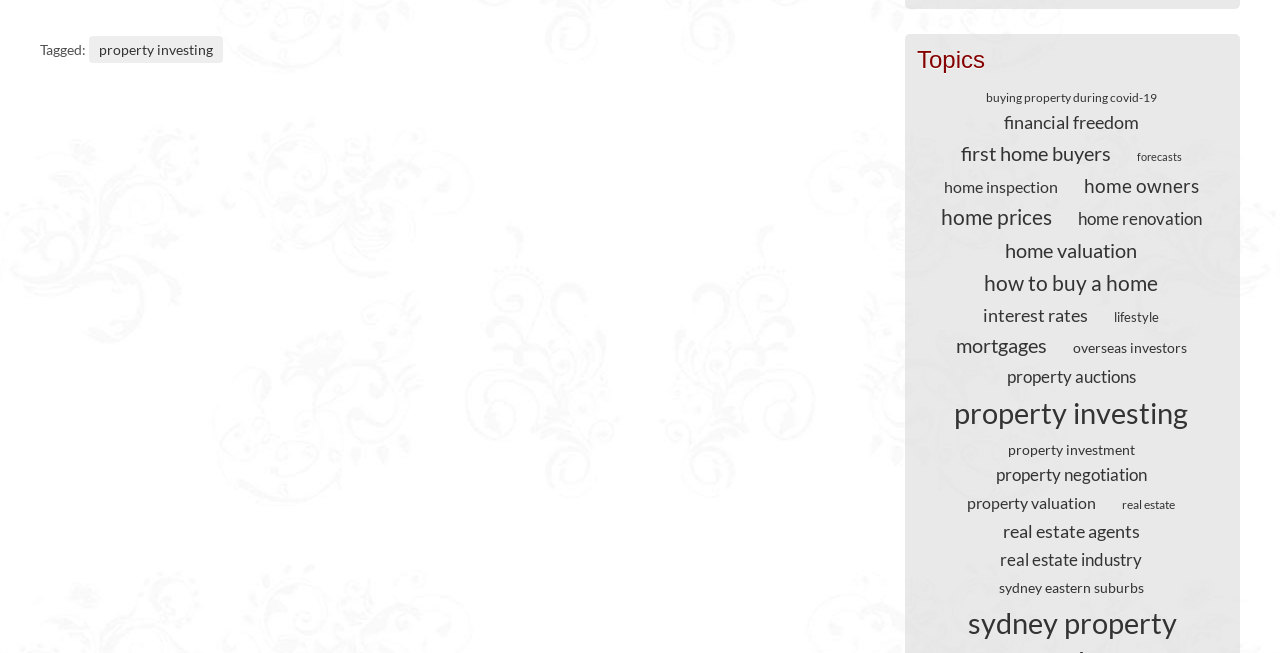Given the element description, predict the bounding box coordinates in the format (top-left x, top-left y, bottom-right x, bottom-right y). Make sure all values are between 0 and 1. Here is the element description: first home buyers

[0.743, 0.216, 0.875, 0.253]